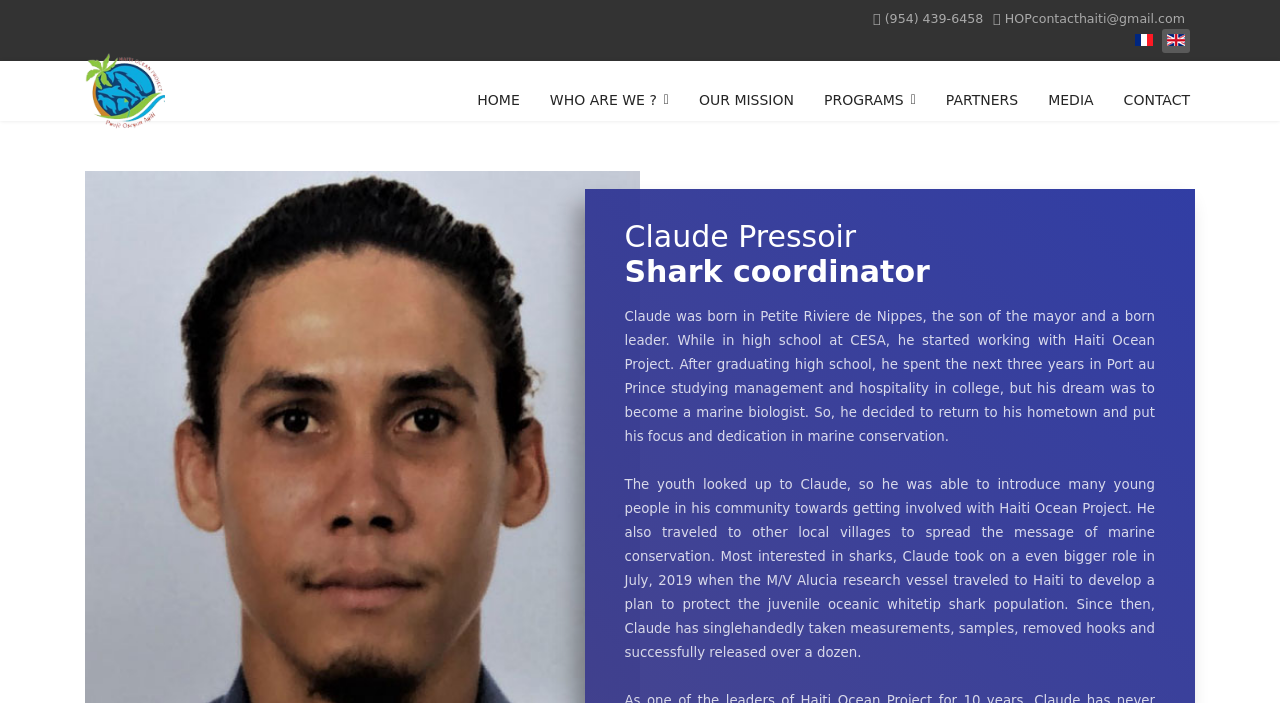Describe every aspect of the webpage comprehensively.

This webpage appears to be the homepage of the "Haïti Ocean Project" organization. At the top right corner, there are two phone numbers and an email address, "(954) 439-6458" and "HOPcontacthaiti@gmail.com", respectively. Next to them are two language options, "fr-FR" and "English (United Kingdom)", each accompanied by a small flag icon.

On the top left, there is a logo of "Haïti Ocean Project" with an image and a link to the homepage. Below it, there is a navigation menu with six links: "HOME", "WHO ARE WE?", "OUR MISSION", "PROGRAMS", "PARTNERS", and "MEDIA", followed by "CONTACT". These links are evenly spaced and aligned horizontally.

The main content of the page is dedicated to a biography of Claude Pressoir, the Shark coordinator. There is a heading with his name and title, followed by two paragraphs of text describing his background, work experience, and achievements in marine conservation. The text is divided into two sections, with the first section describing his early life and education, and the second section detailing his work with Haiti Ocean Project, including his efforts to protect the juvenile oceanic whitetip shark population.